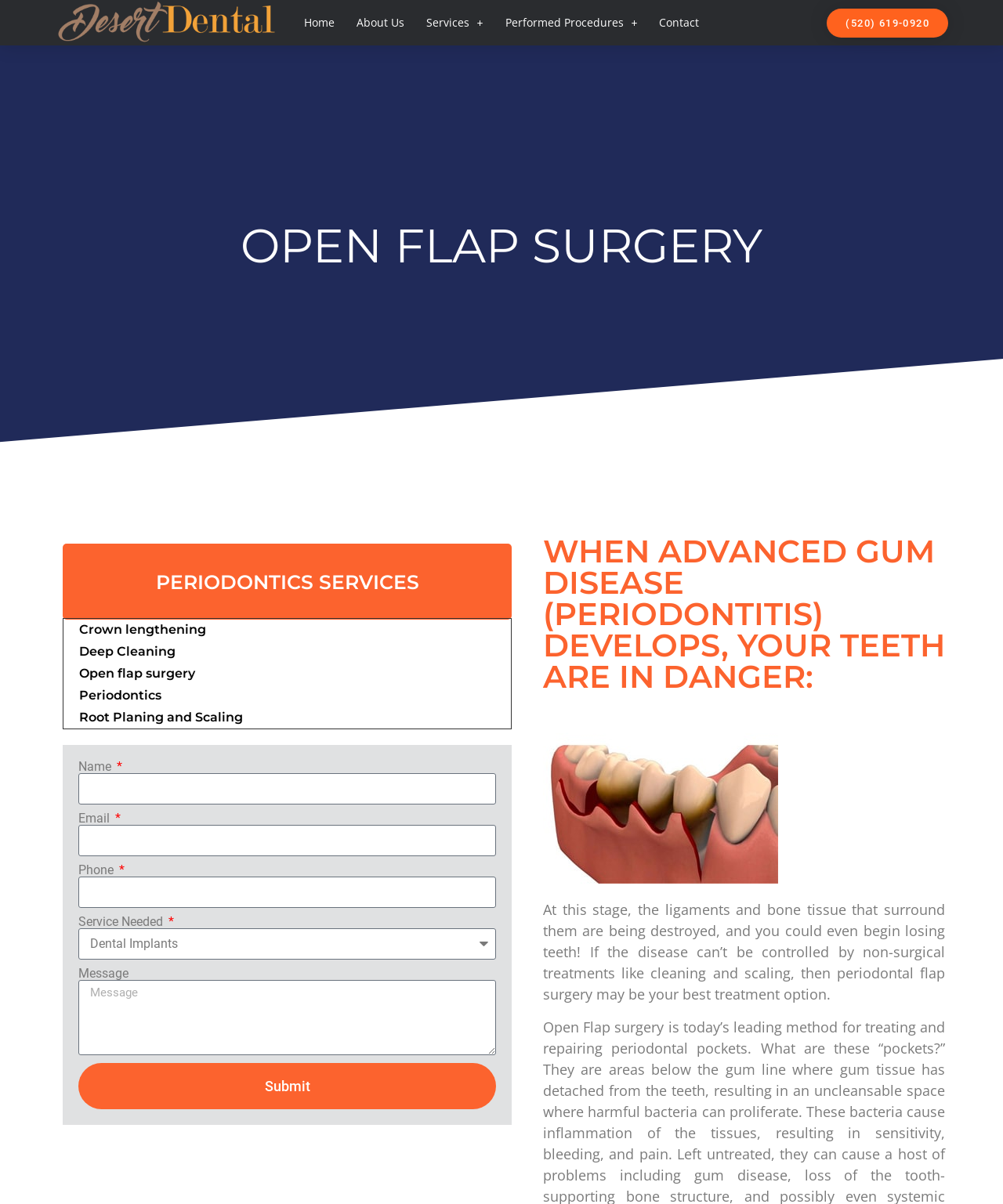Give the bounding box coordinates for the element described by: "2024 Grand Clio Winners Announced".

None